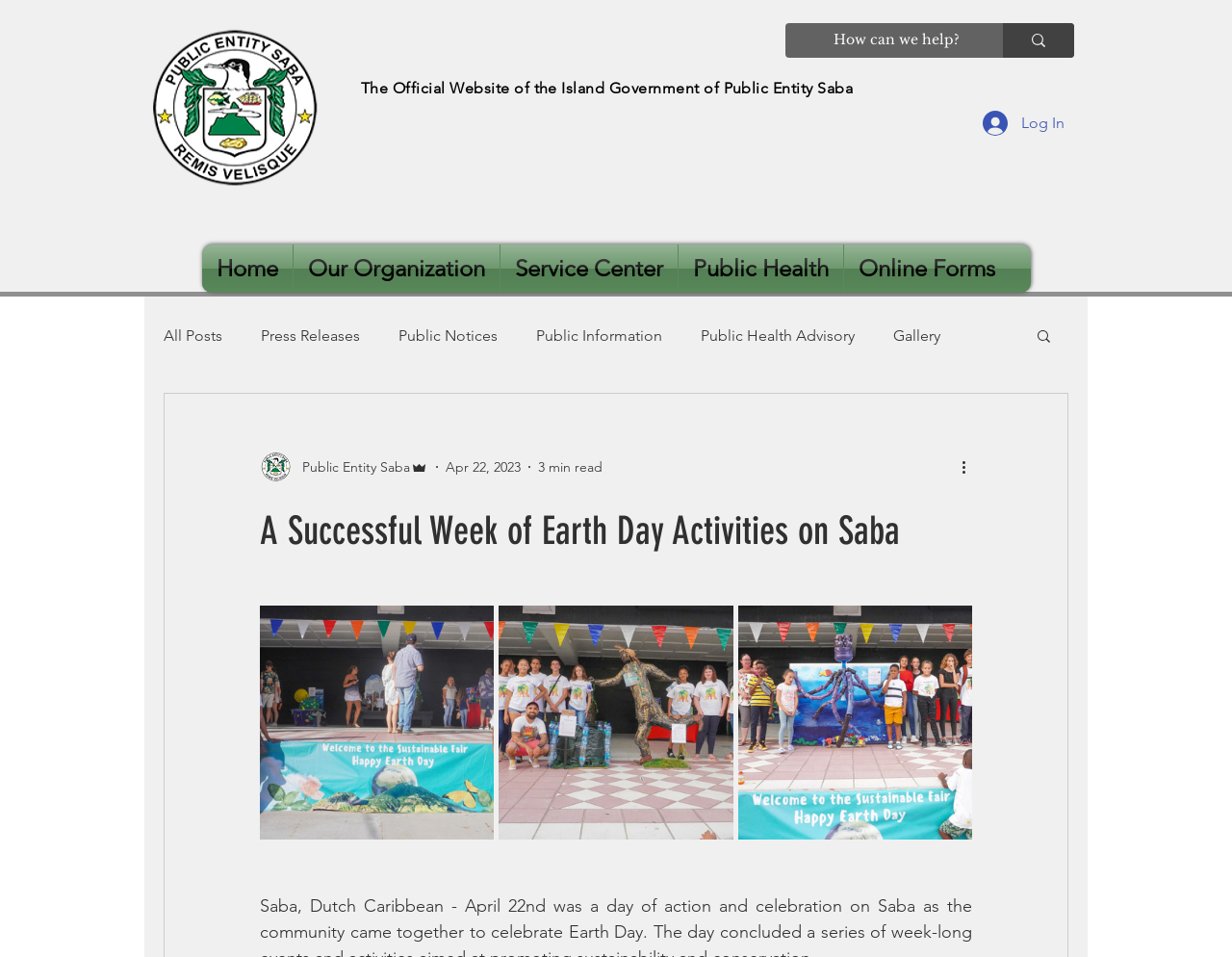How many images are there in the article?
Answer the question in a detailed and comprehensive manner.

I counted the number of image elements inside the article section, which are the three 'Untitled image' links with corresponding image elements.